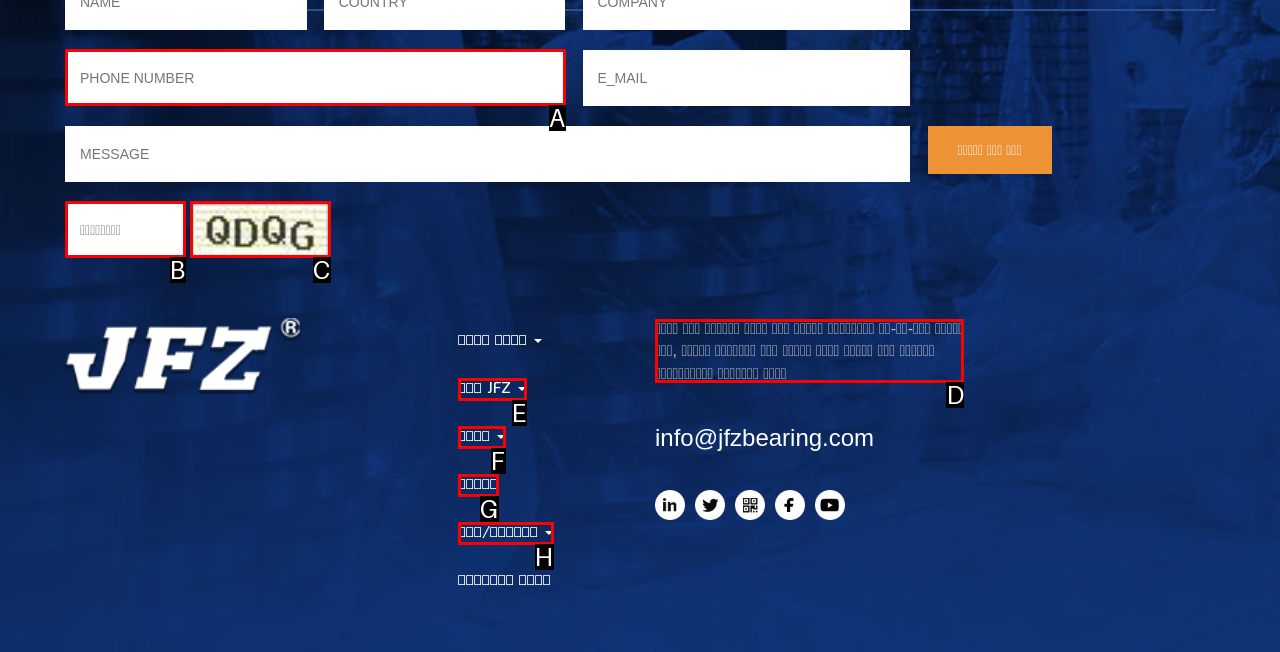Choose the correct UI element to click for this task: Subscribe to newsletter Answer using the letter from the given choices.

D